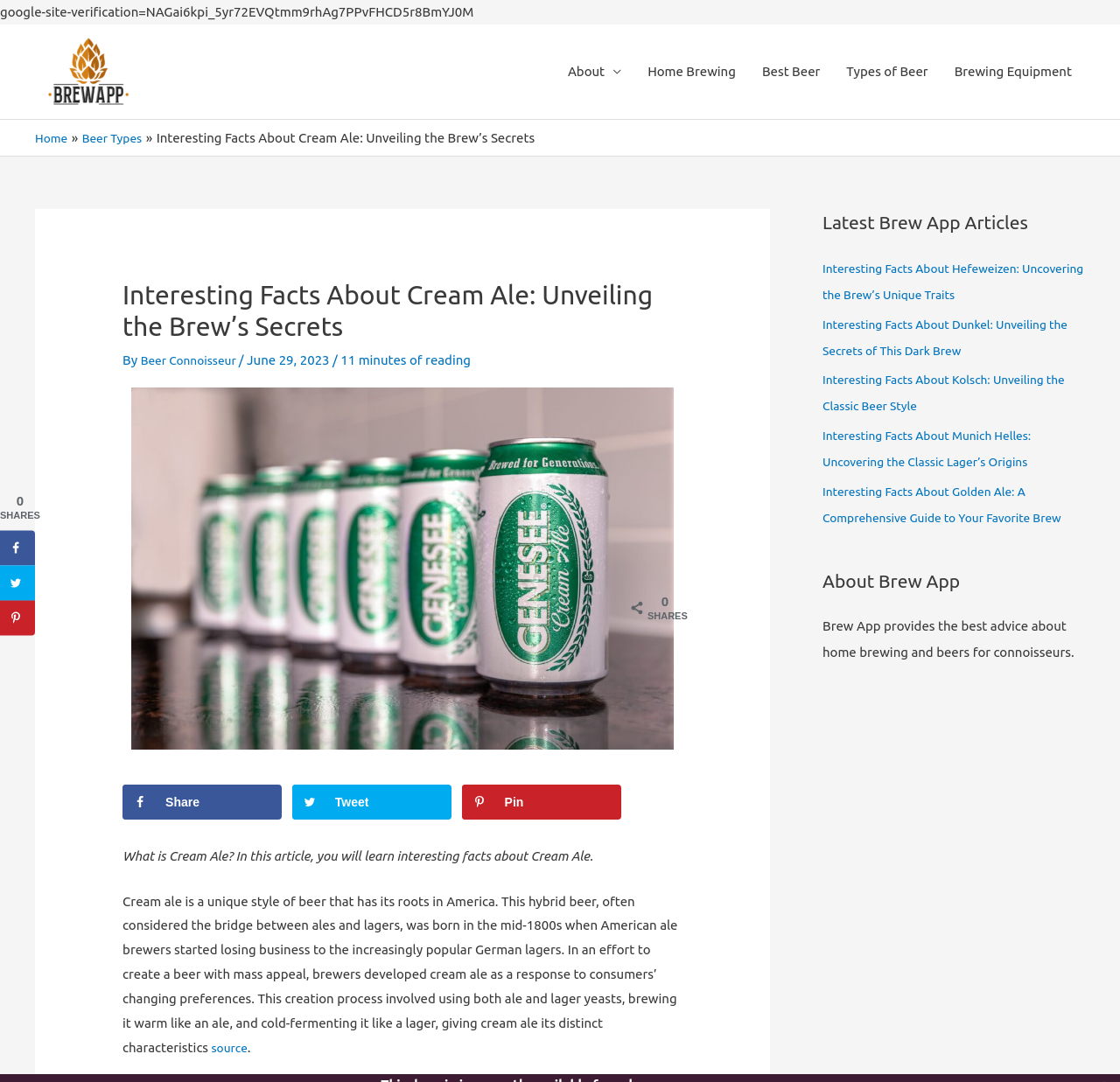Summarize the contents and layout of the webpage in detail.

The webpage is about "Interesting Facts About Cream Ale" and provides information about this type of beer. At the top, there is a navigation bar with links to "About", "Home Brewing", "Best Beer", "Types of Beer", and "Brewing Equipment". Below this, there is a breadcrumb navigation with links to "Home" and "Beer Types".

The main content of the page is divided into sections. The first section has a heading "Interesting Facts About Cream Ale: Unveiling the Brew’s Secrets" and includes an image related to cream ale. Below this, there is a paragraph of text that introduces cream ale as a unique style of beer that originated in America in the mid-1800s.

To the right of the main content, there is a sidebar with links to "Latest Brew App Articles" and "About Brew App". The "Latest Brew App Articles" section lists five articles about different types of beer, including Hefeweizen, Dunkel, Kolsch, Munich Helles, and Golden Ale. The "About Brew App" section provides a brief description of the Brew App and its purpose.

At the bottom of the page, there is a social sharing sidebar with buttons to share the article on Facebook, Twitter, and Pinterest. There is also a complementary section with a heading "Latest Brew App Articles" that lists the same five articles as before.

Throughout the page, there are several images, including an image of the Brew App logo at the top, an image related to cream ale in the main content, and small icons for Facebook, Twitter, and Pinterest in the social sharing sidebar.